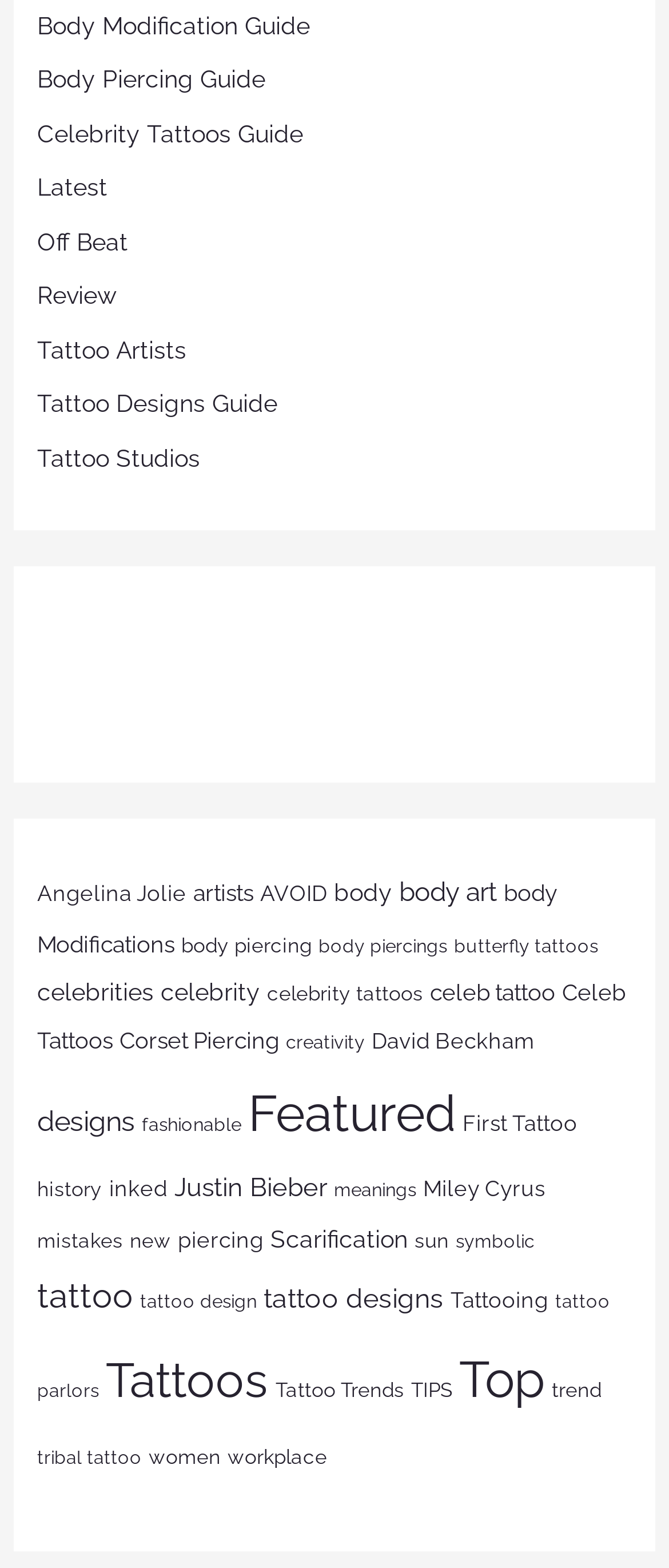Identify the bounding box coordinates of the section to be clicked to complete the task described by the following instruction: "Visit Facebook". The coordinates should be four float numbers between 0 and 1, formatted as [left, top, right, bottom].

None